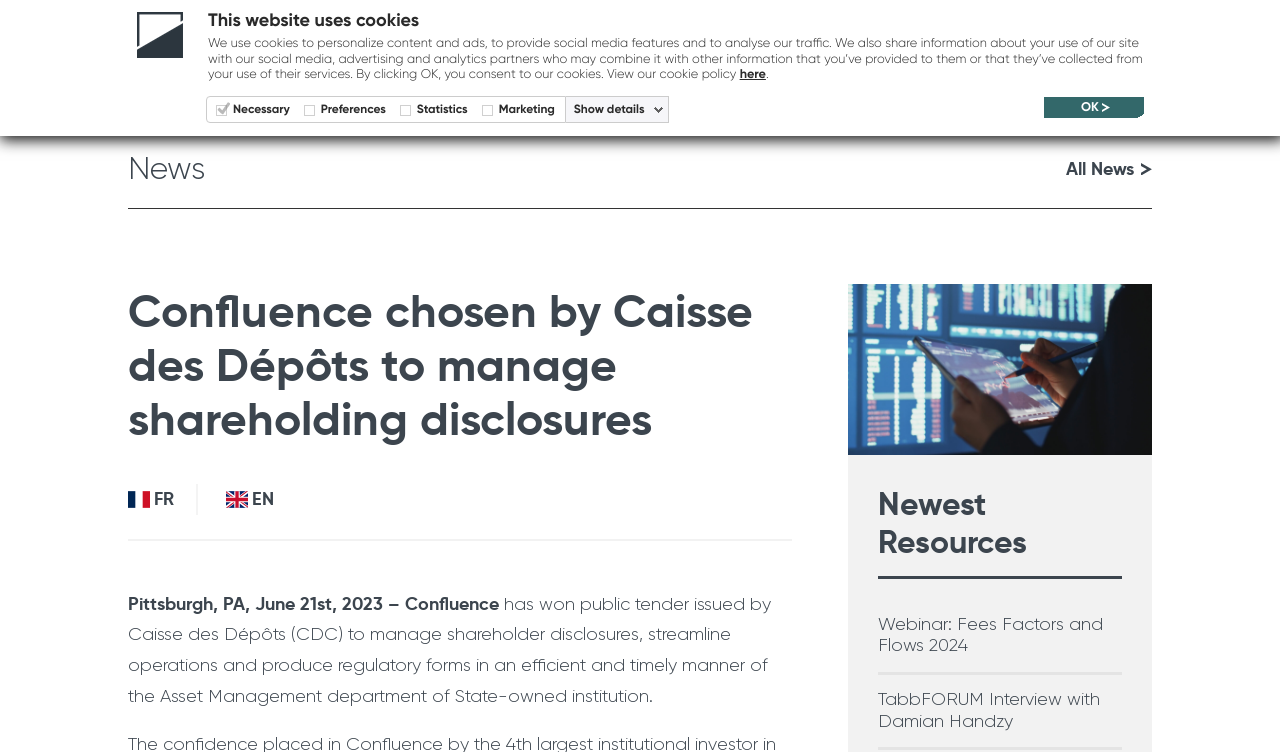Identify the bounding box coordinates for the UI element described as follows: TabbFORUM Interview with Damian Handzy. Use the format (top-left x, top-left y, bottom-right x, bottom-right y) and ensure all values are floating point numbers between 0 and 1.

[0.686, 0.916, 0.86, 0.972]